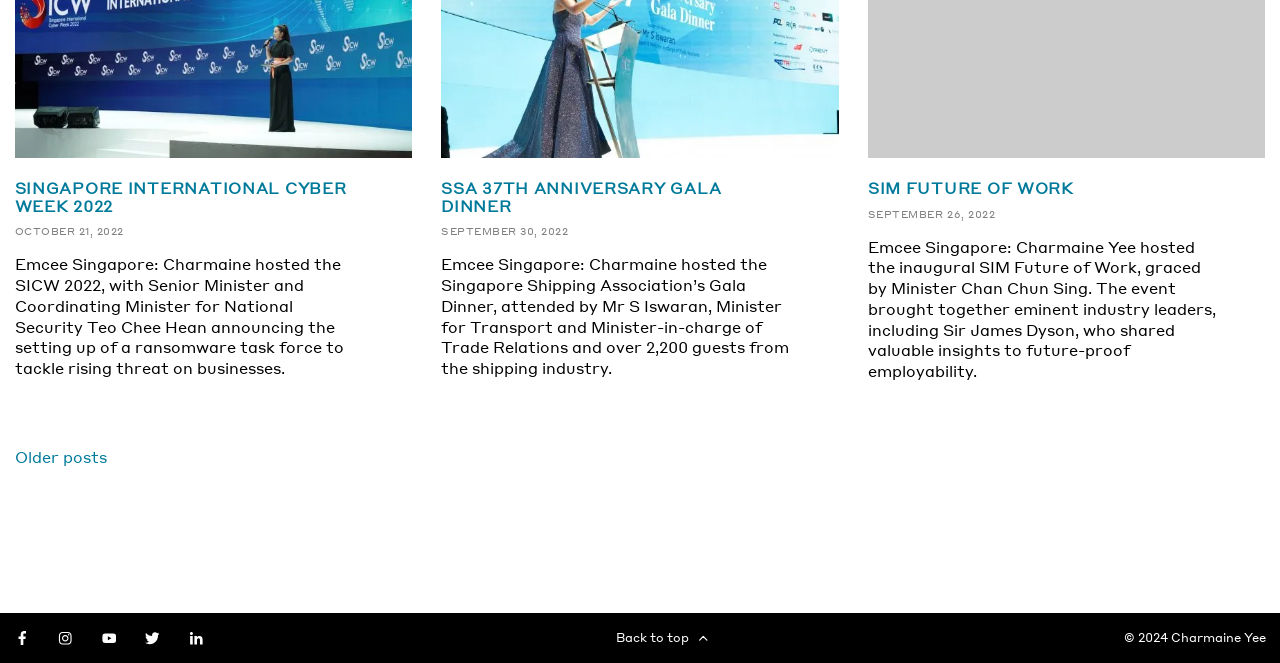Answer the question in a single word or phrase:
What is the event hosted by Charmaine Yee on October 21, 2022?

SICW 2022